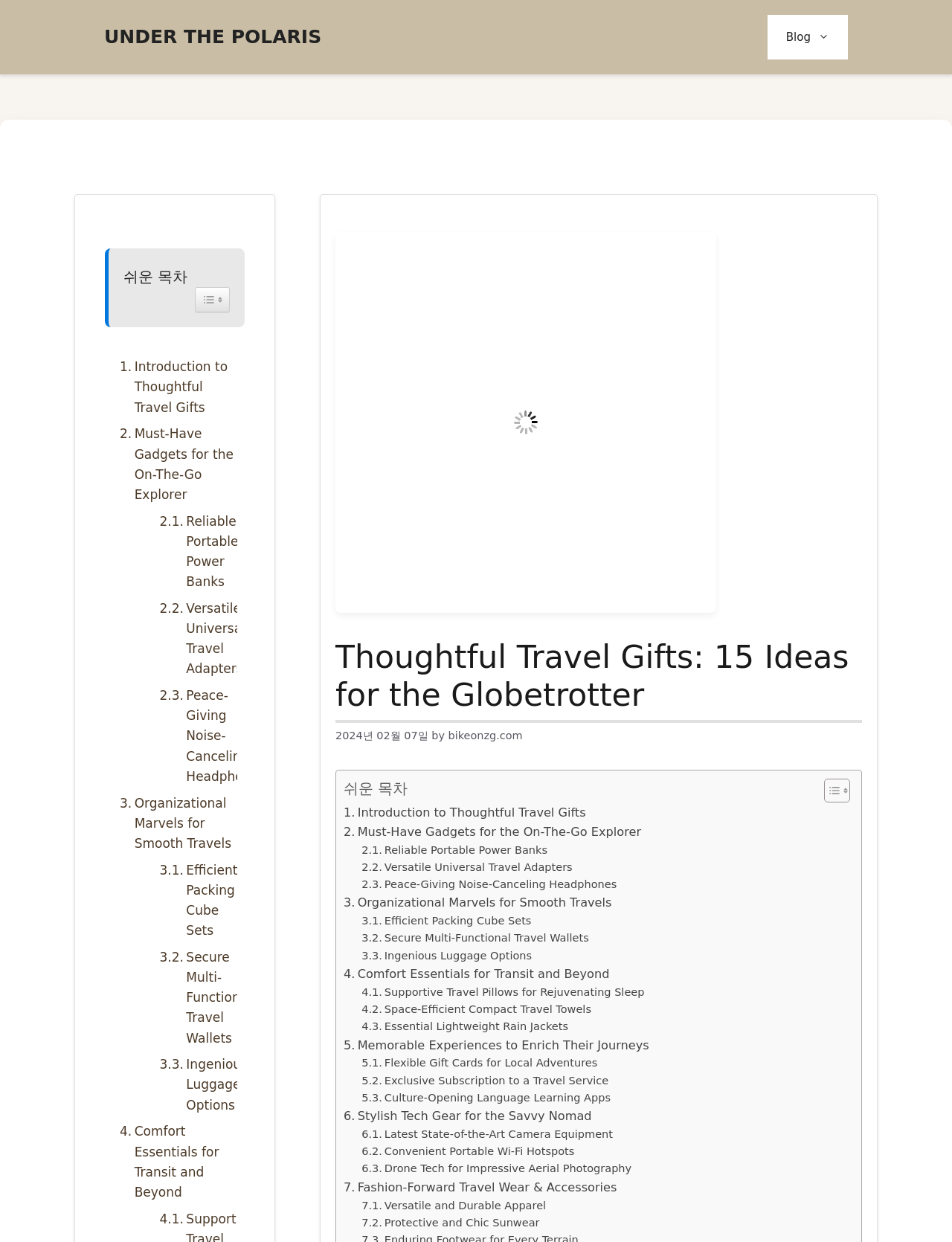Can you find the bounding box coordinates of the area I should click to execute the following instruction: "Learn about reliable portable power banks"?

[0.38, 0.678, 0.575, 0.692]